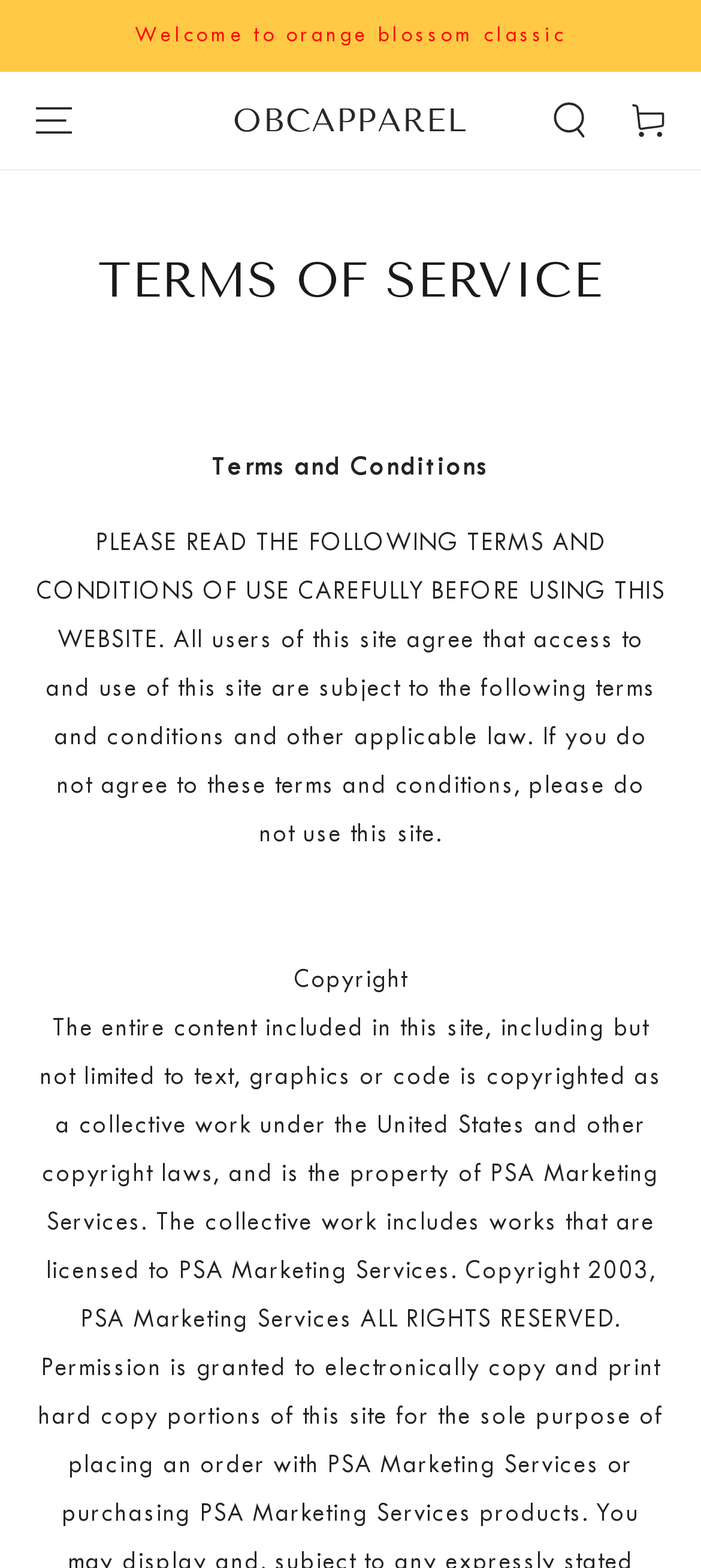Could you identify the text that serves as the heading for this webpage?

TERMS OF SERVICE